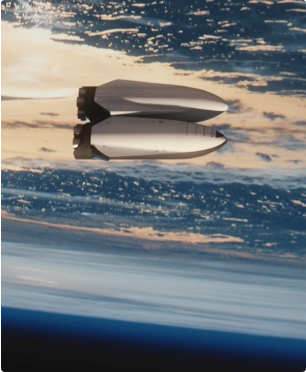Provide an in-depth description of the image.

The image depicts a highly detailed rendering of an Interplanetary Transport System (ITS) tanker spacecraft, designed to transfer propellant to an interplanetary spaceship while in Earth orbit. The rendering shows the spacecraft in a dynamic pose against a backdrop of the Earth and its atmosphere, highlighting its sleek, aerodynamic design with solar panels extended. This visual captures the essence of future space missions, emphasizing the ITS tanker’s role in providing essential fuel for initial ascent and long-duration interplanetary flights. The tanker is portrayed as a crucial component in the logistics of space travel, where multiple units are expected to launch to deliver propellant necessary for interplanetary voyages.